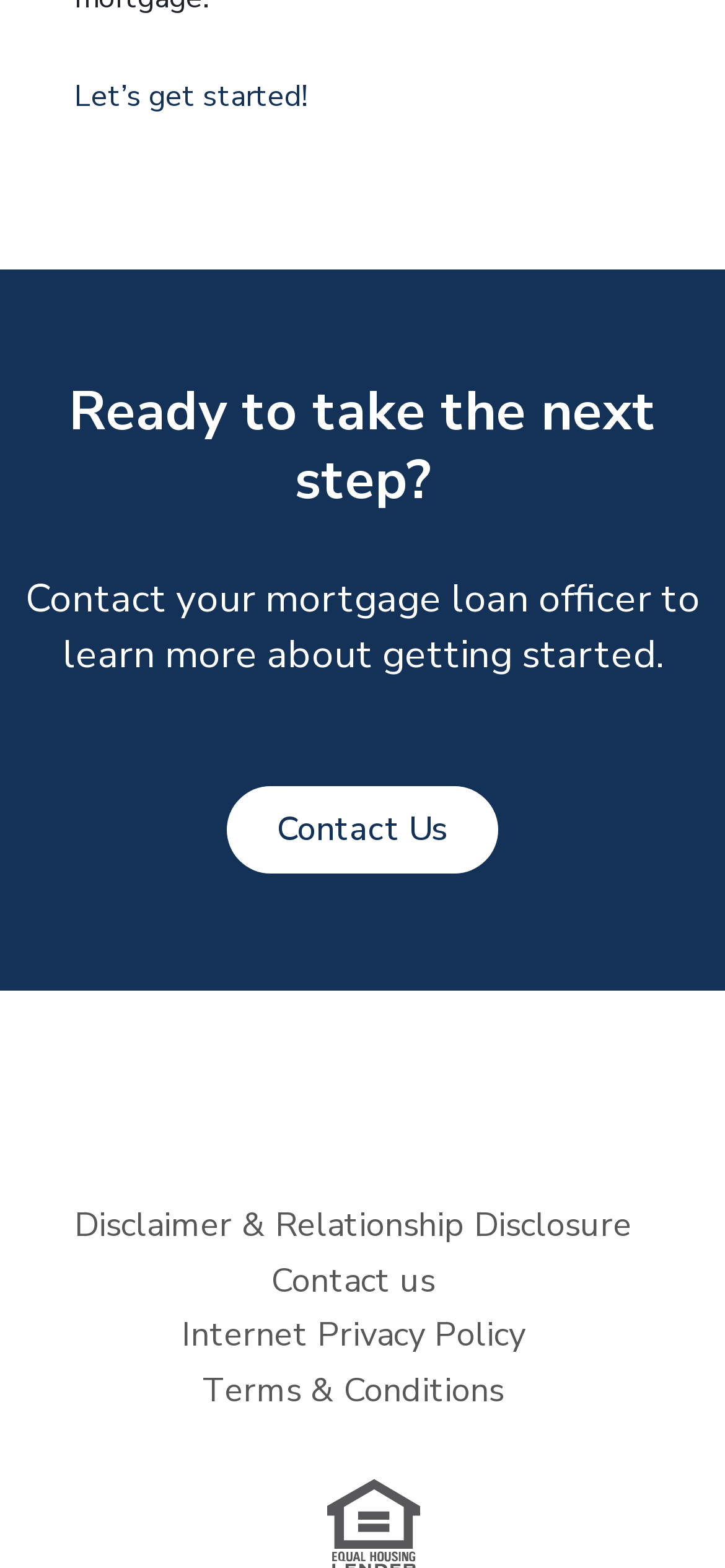Given the element description "Disclaimer & Relationship Disclosure" in the screenshot, predict the bounding box coordinates of that UI element.

[0.103, 0.764, 0.872, 0.8]